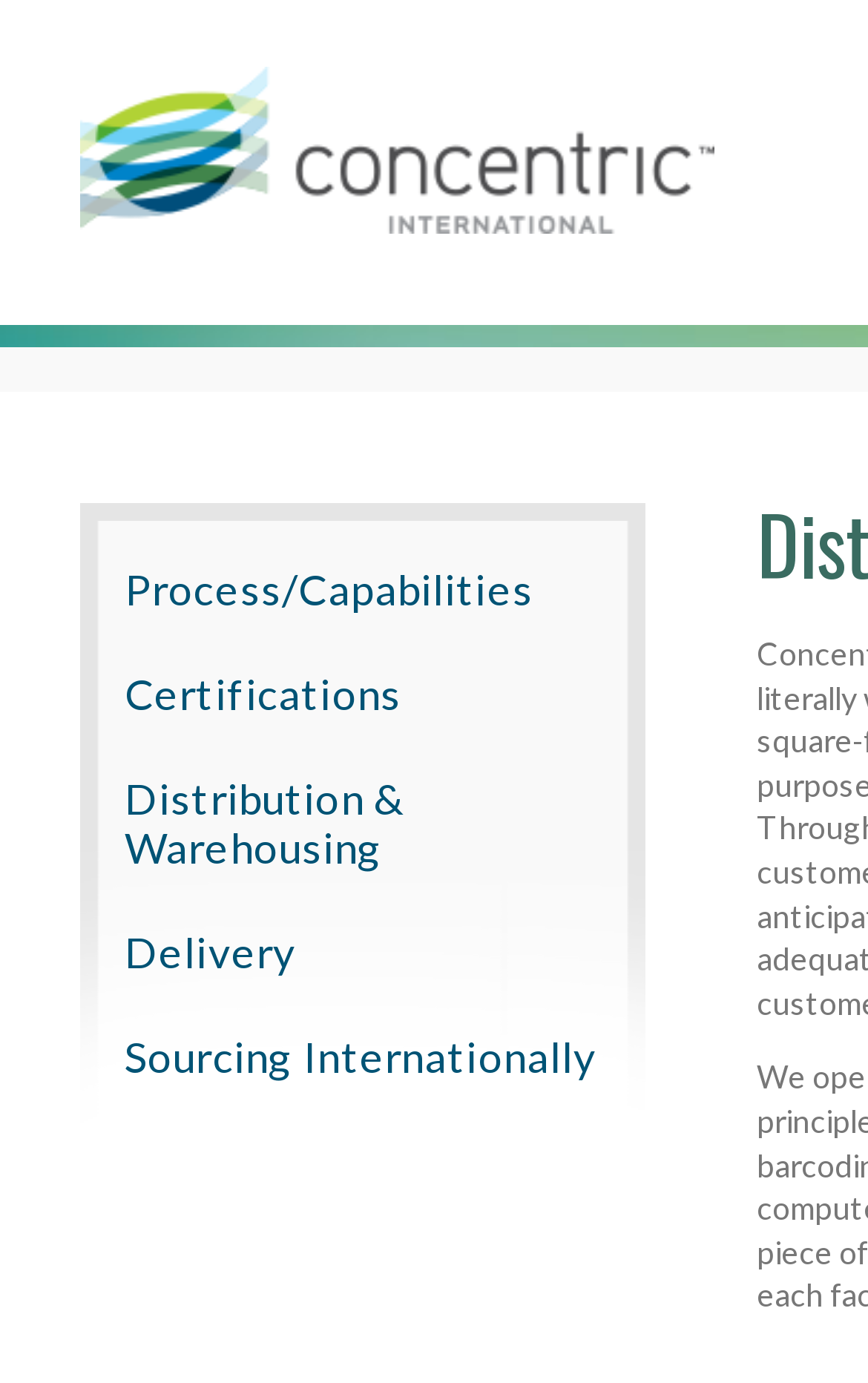Please find the bounding box for the UI element described by: "Certifications".

[0.144, 0.483, 0.462, 0.52]